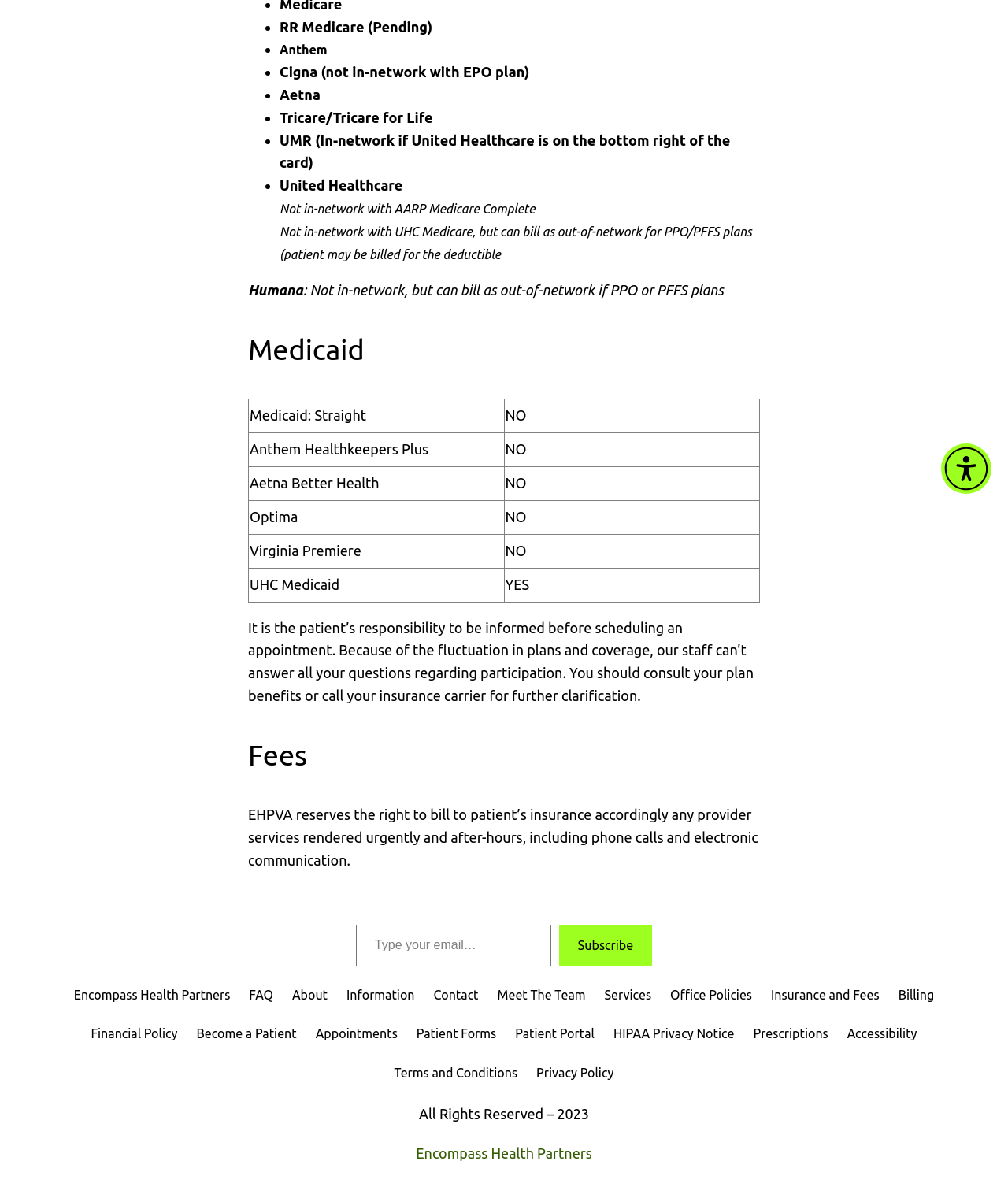Bounding box coordinates must be specified in the format (top-left x, top-left y, bottom-right x, bottom-right y). All values should be floating point numbers between 0 and 1. What are the bounding box coordinates of the UI element described as: Become a Patient

[0.195, 0.855, 0.294, 0.872]